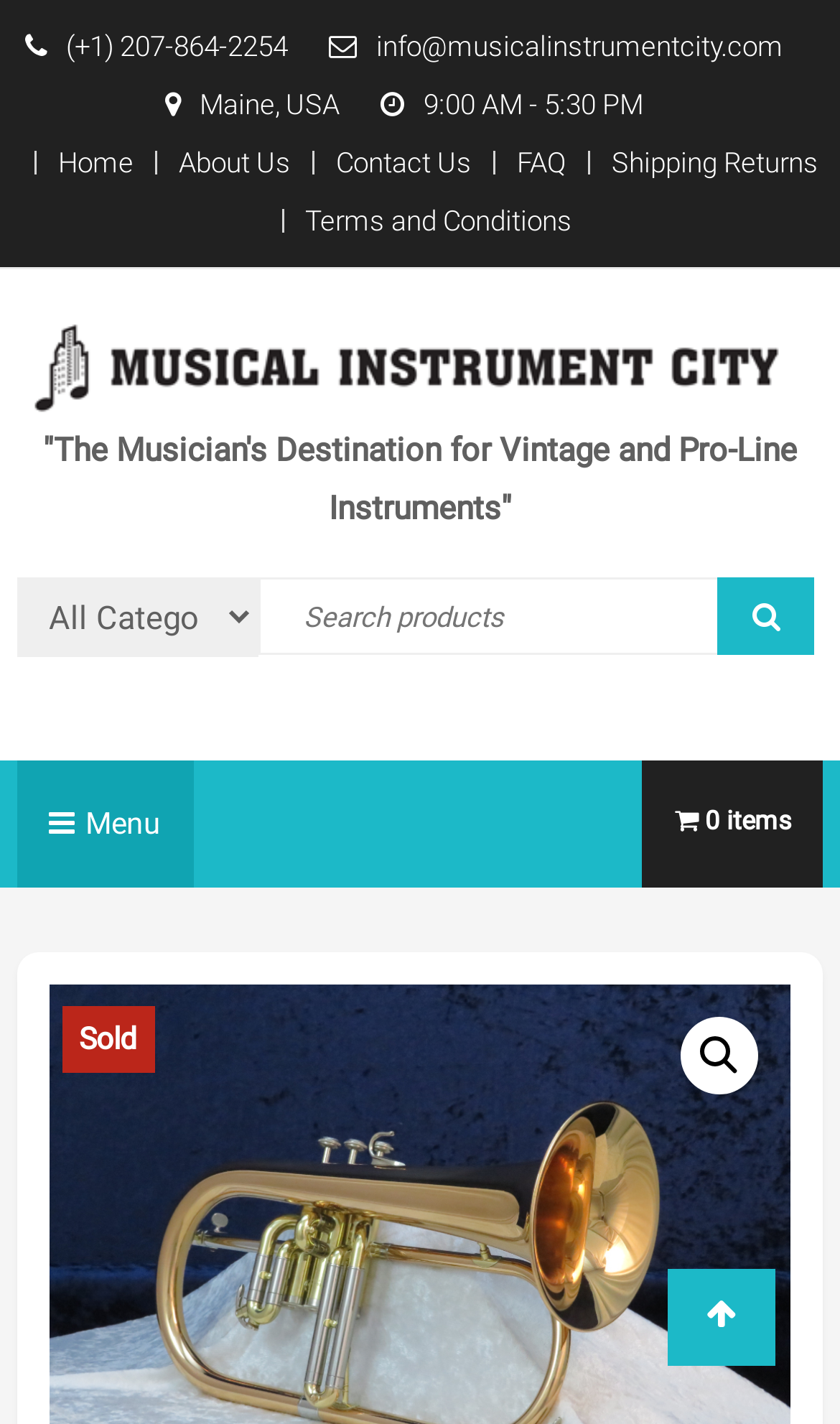Please respond to the question using a single word or phrase:
What is the business hours of the store?

9:00 AM - 5:30 PM